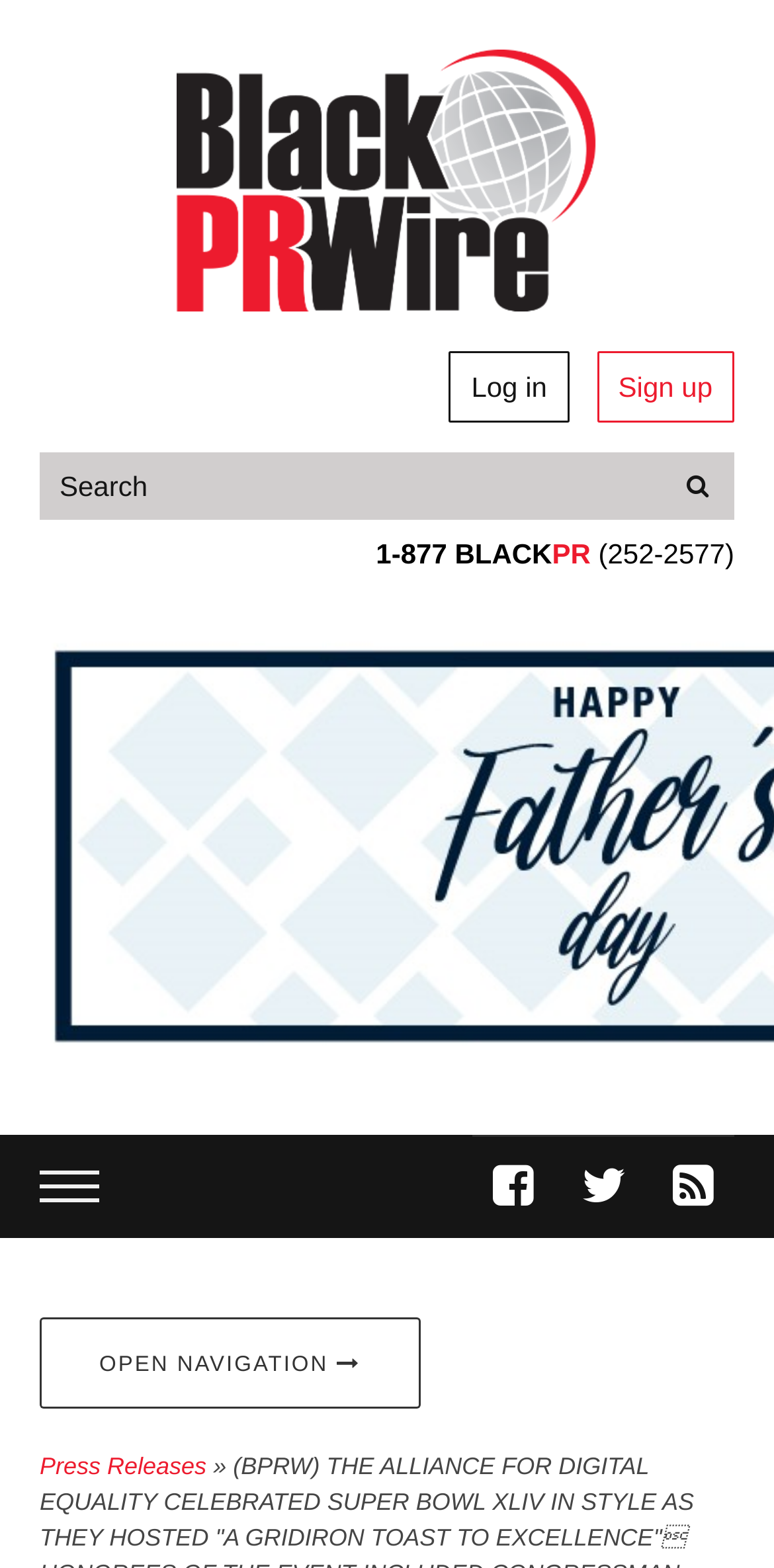What is the text of the link at the top-right corner of the webpage?
Please use the visual content to give a single word or phrase answer.

Log in